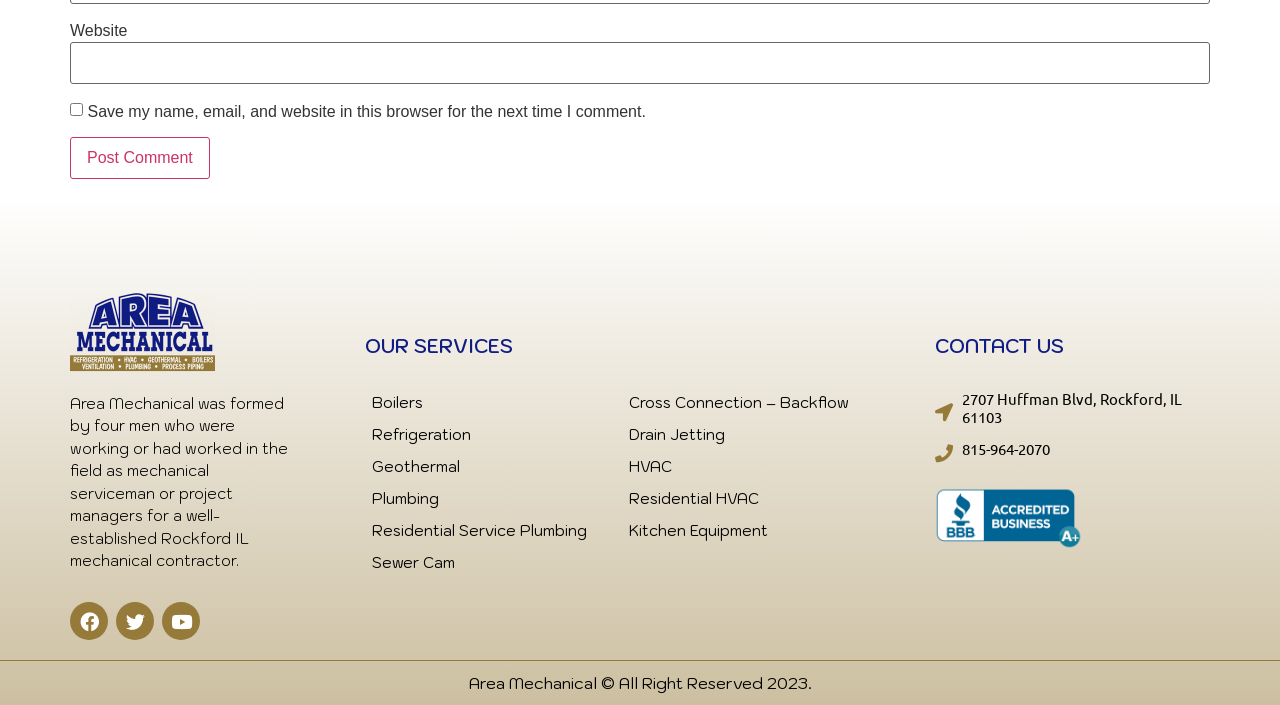What is the address of the company?
Use the screenshot to answer the question with a single word or phrase.

2707 Huffman Blvd, Rockford, IL 61103